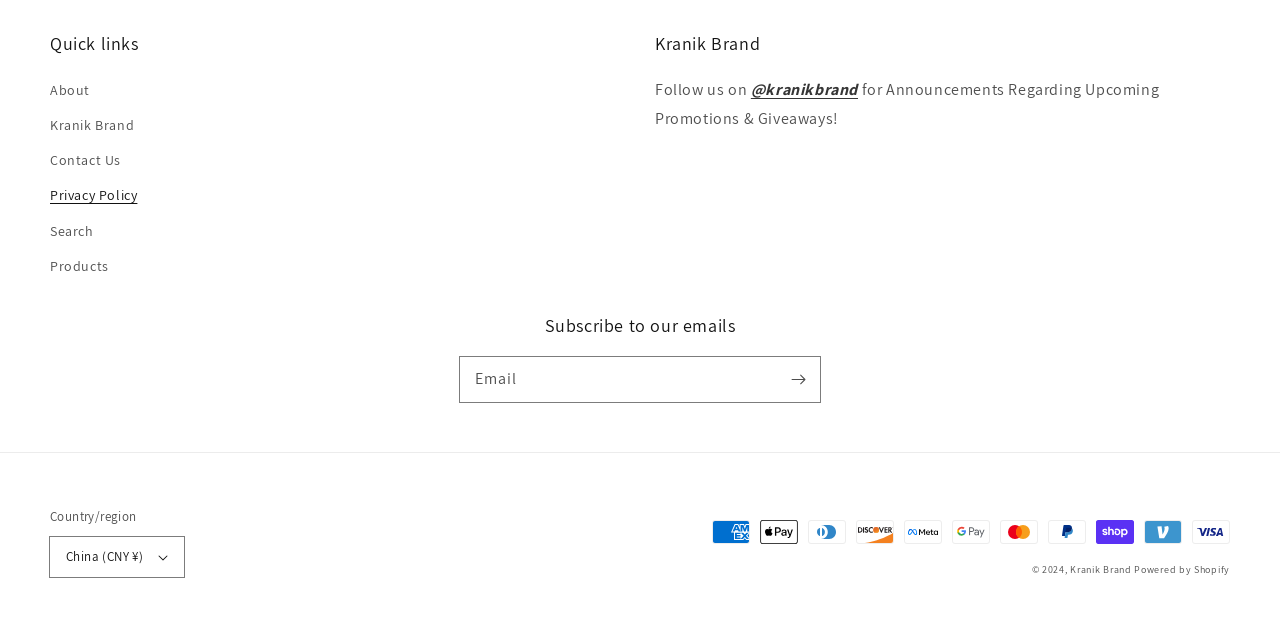Look at the image and answer the question in detail:
How many payment methods are shown on the webpage?

There are 10 payment method images shown on the webpage, including American Express, Apple Pay, Diners Club, Discover, Meta Pay, Google Pay, Mastercard, PayPal, Shop Pay, and Visa. These images are located in the 'Payment methods' section.